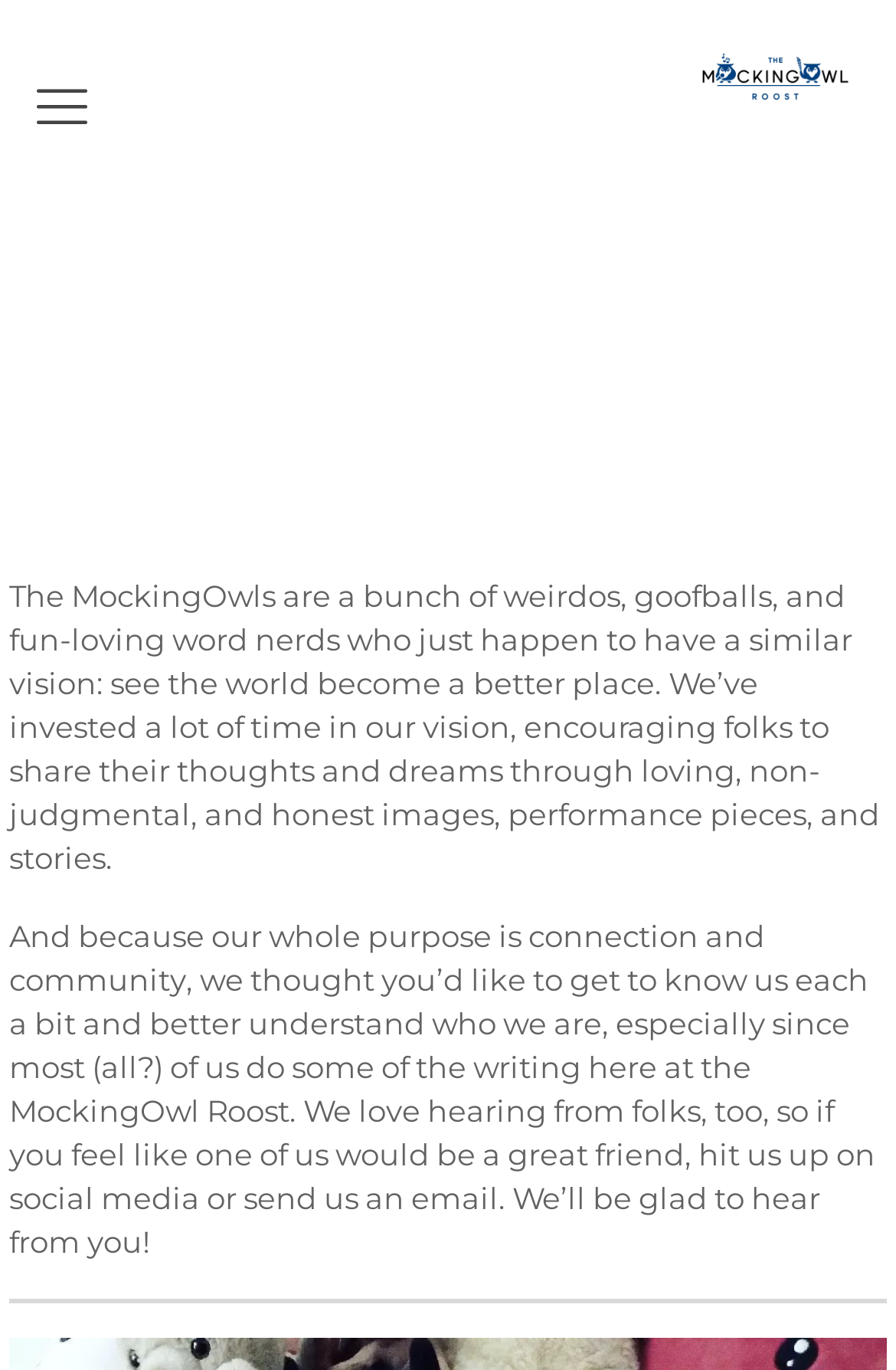Locate the bounding box of the UI element described by: "aria-label="mobile menu"" in the given webpage screenshot.

[0.026, 0.05, 0.113, 0.107]